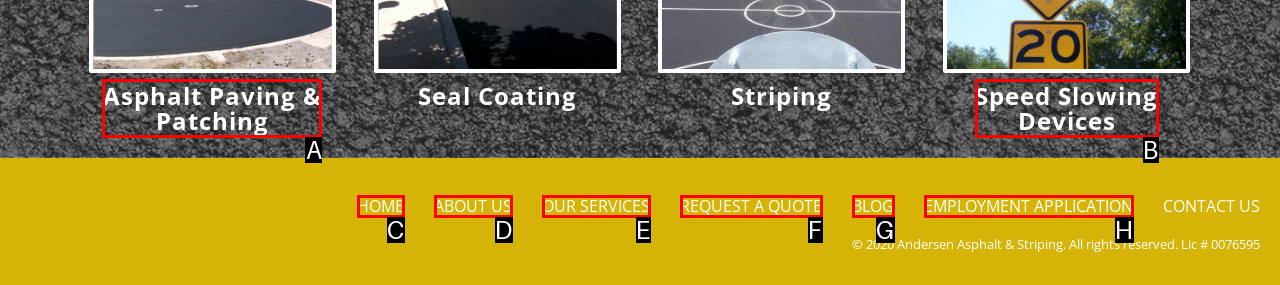Look at the description: EMPLOYMENT APPLICATION
Determine the letter of the matching UI element from the given choices.

H